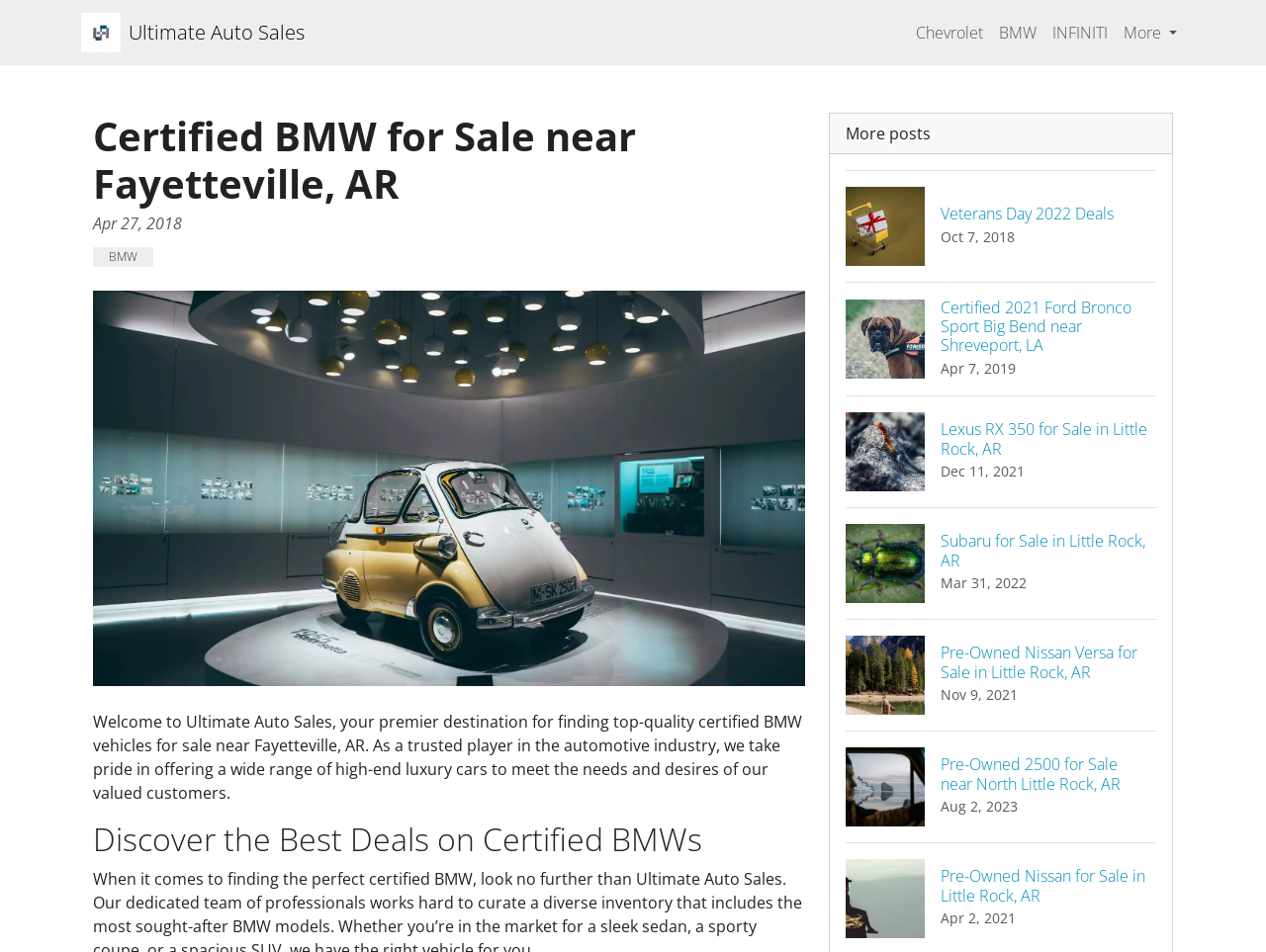Determine the bounding box coordinates for the area that needs to be clicked to fulfill this task: "Click the BMW link". The coordinates must be given as four float numbers between 0 and 1, i.e., [left, top, right, bottom].

[0.783, 0.013, 0.825, 0.055]